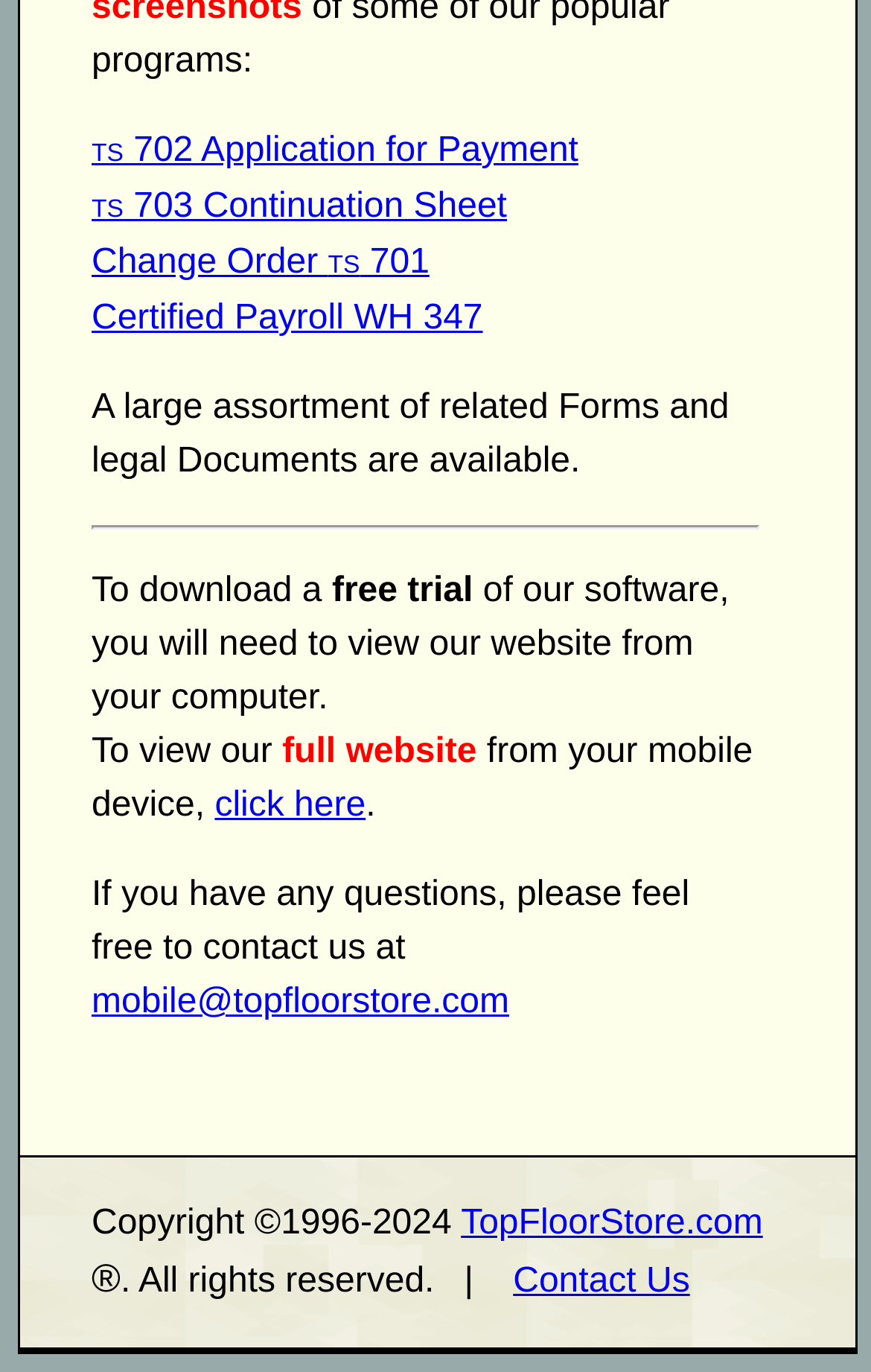Determine the bounding box coordinates of the target area to click to execute the following instruction: "Click here to view full website."

[0.247, 0.573, 0.42, 0.601]